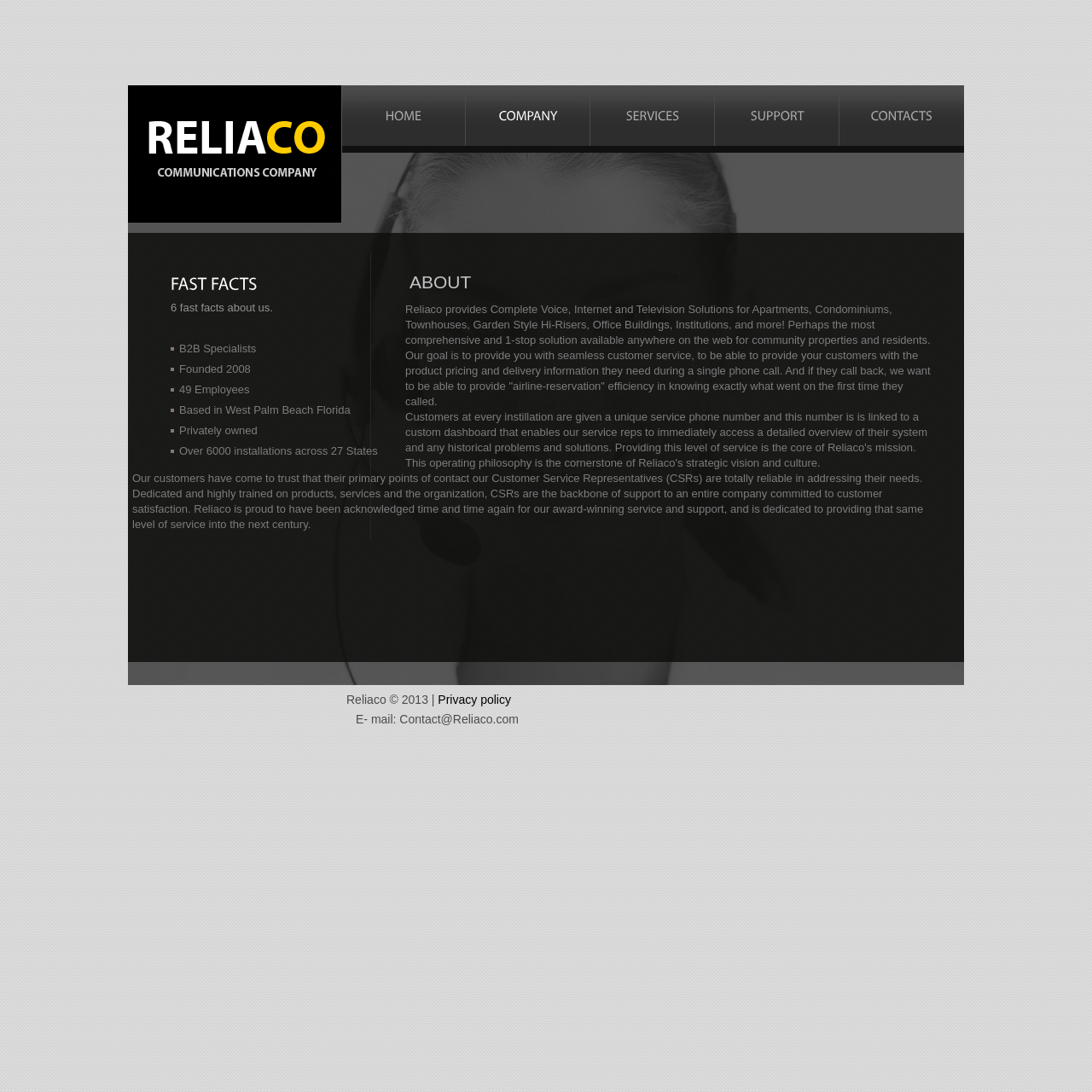Extract the bounding box for the UI element that matches this description: "Reliaco communication company".

[0.117, 0.078, 0.312, 0.204]